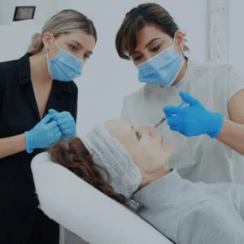Give a detailed account of the elements present in the image.

The image depicts a scene in an aesthetic treatment setting where two professionals are administering a procedure to a patient. One practitioner is focused on injecting while wearing blue gloves, demonstrating care and precision in administering the treatment, possibly a dermal filler or Botox. The other professional observes closely, suggesting a role in training or support, further emphasizing the collaborative nature of aesthetic practices. All three individuals are wearing masks, which highlights the importance of safety and hygiene in clinical environments. This interaction underscores the educational aspect of aesthetic training, aligning with the context of courses aimed at boosting skills and knowledge in aesthetic procedures.